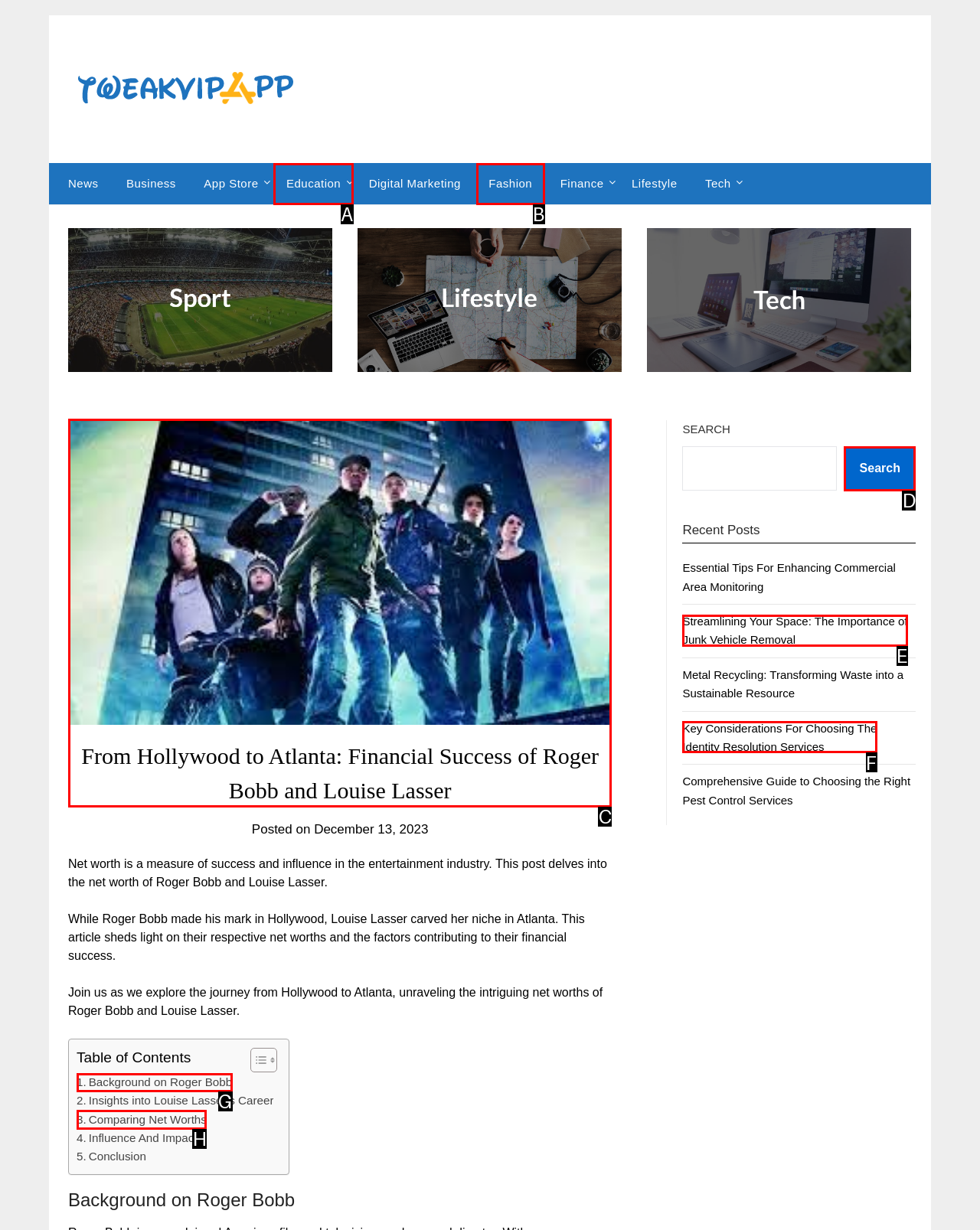Identify the correct option to click in order to complete this task: Read the article about Roger Bobb and Louise Lasser
Answer with the letter of the chosen option directly.

C